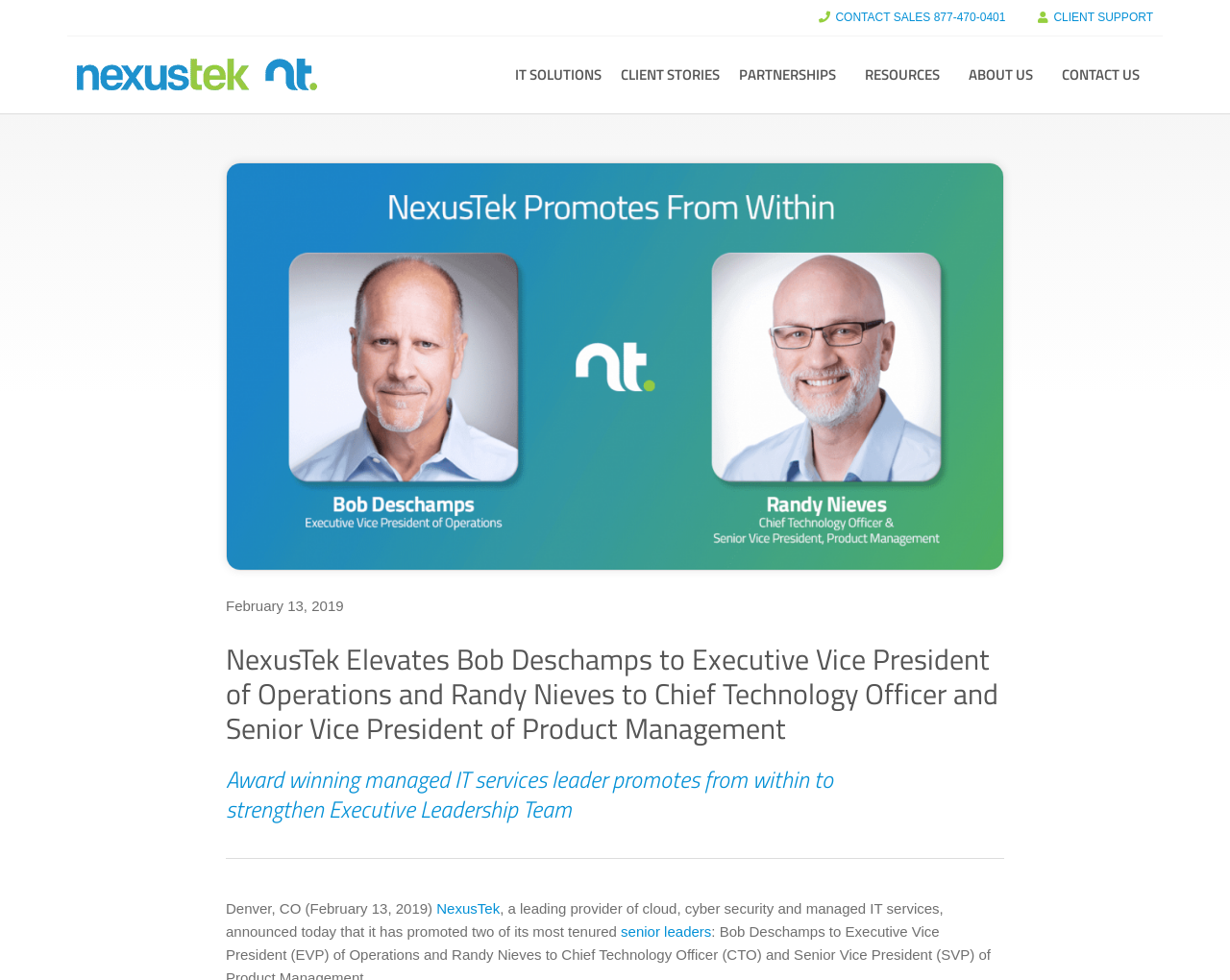Find the bounding box coordinates of the element to click in order to complete the given instruction: "Contact sales."

[0.664, 0.01, 0.818, 0.026]